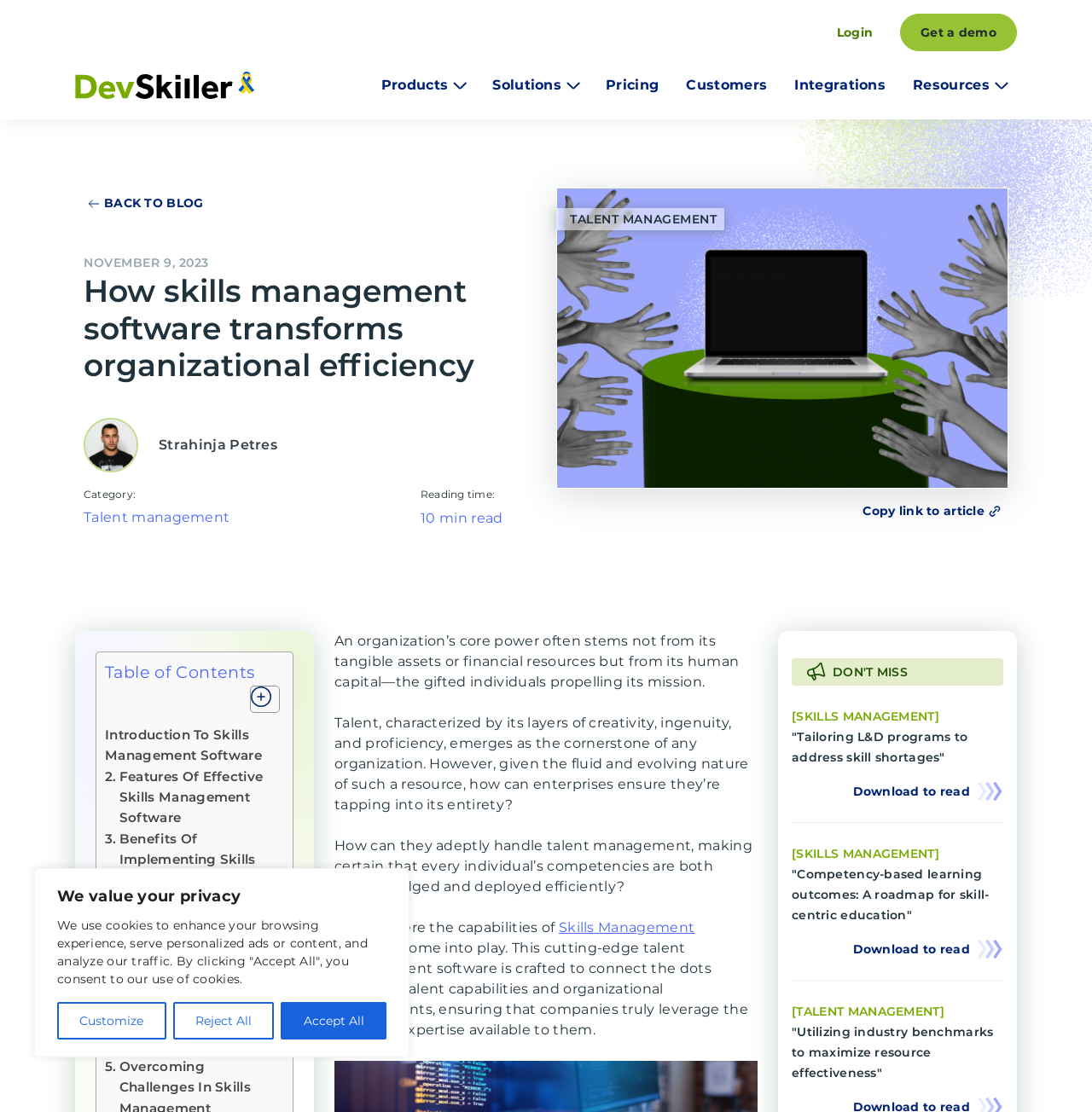Predict the bounding box of the UI element based on this description: "Introduction to skills management software".

[0.096, 0.652, 0.252, 0.689]